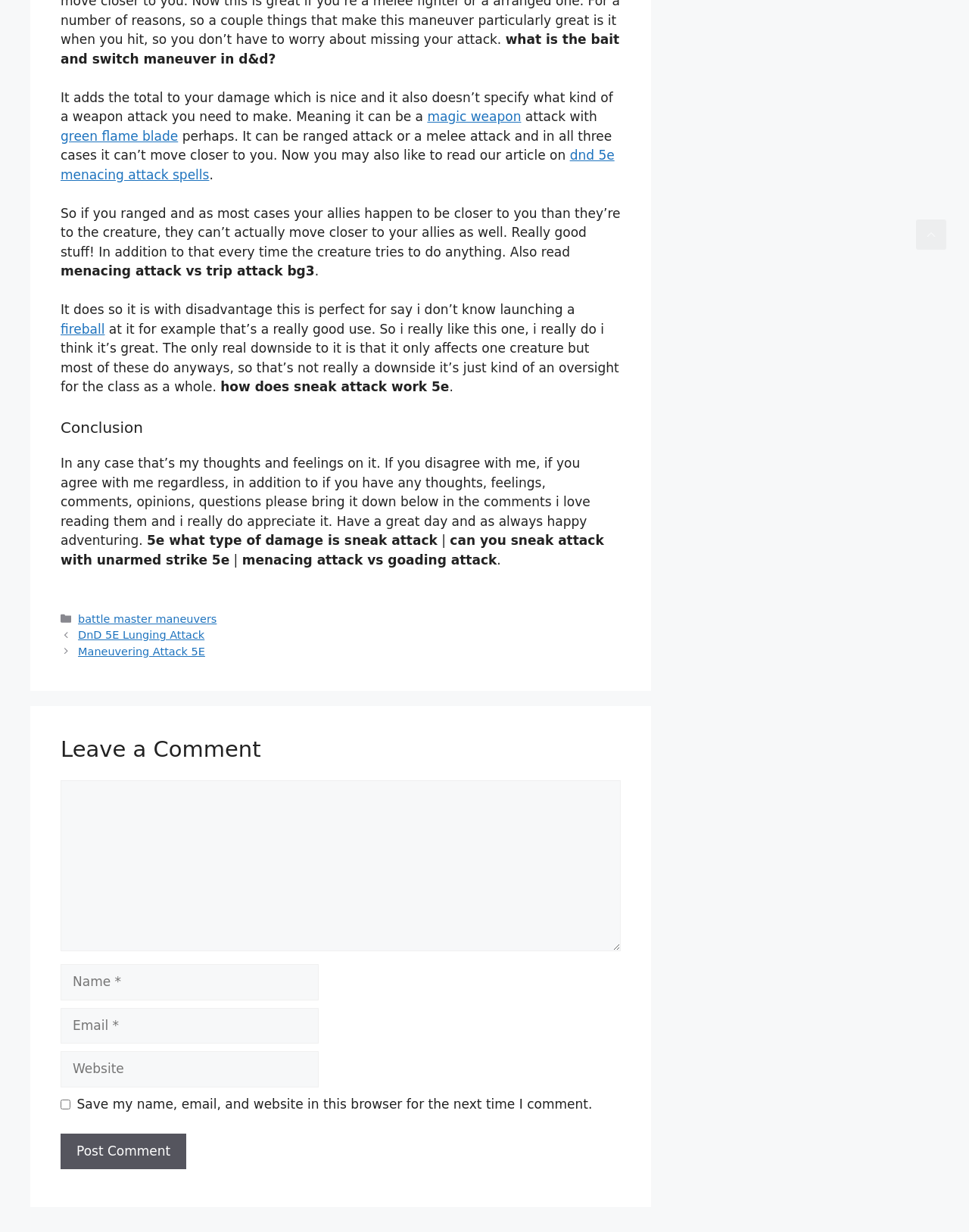Please identify the bounding box coordinates of the element that needs to be clicked to perform the following instruction: "Click the 'fireball' link".

[0.062, 0.261, 0.108, 0.273]